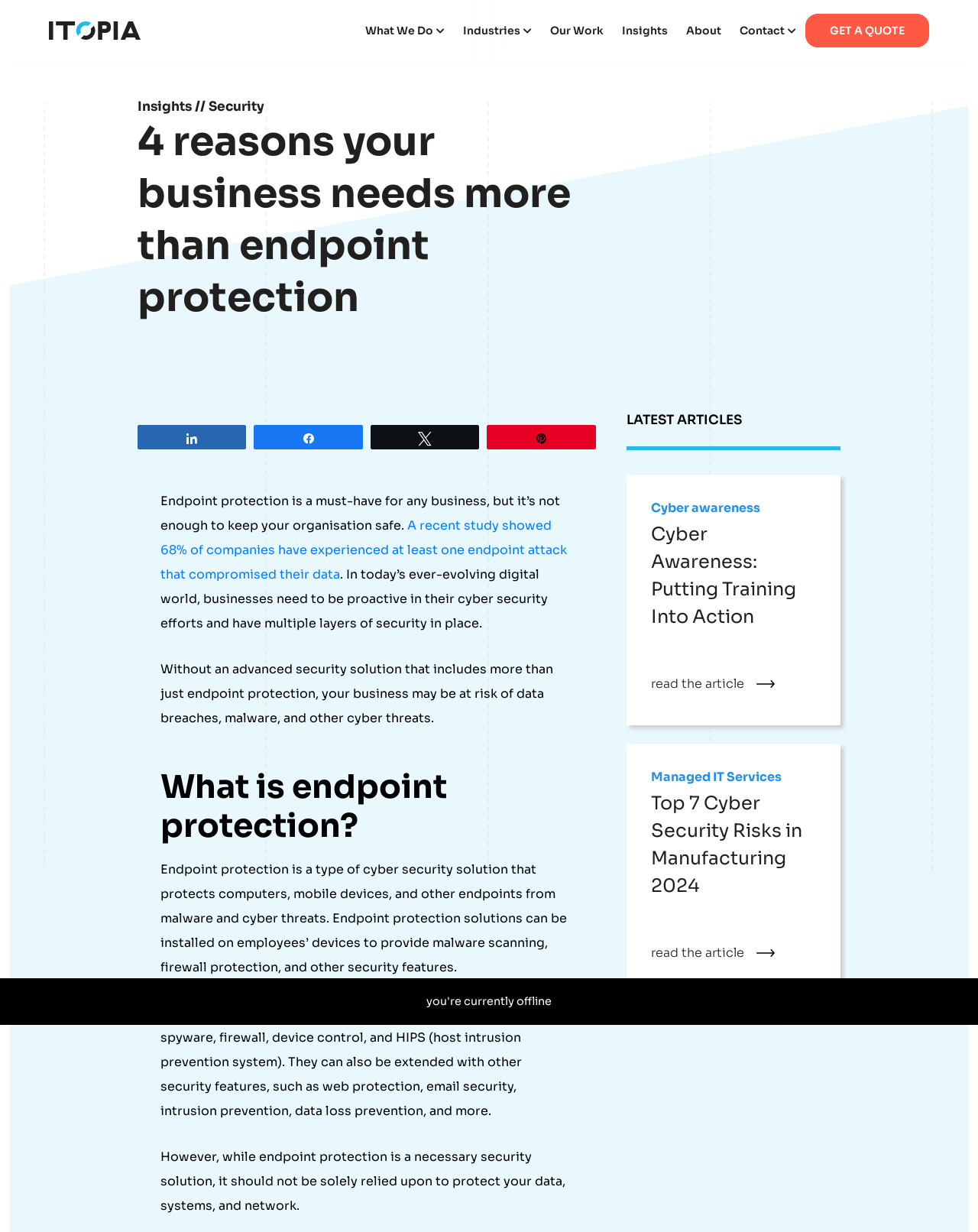Identify and provide the main heading of the webpage.

4 reasons your business needs more than endpoint protection